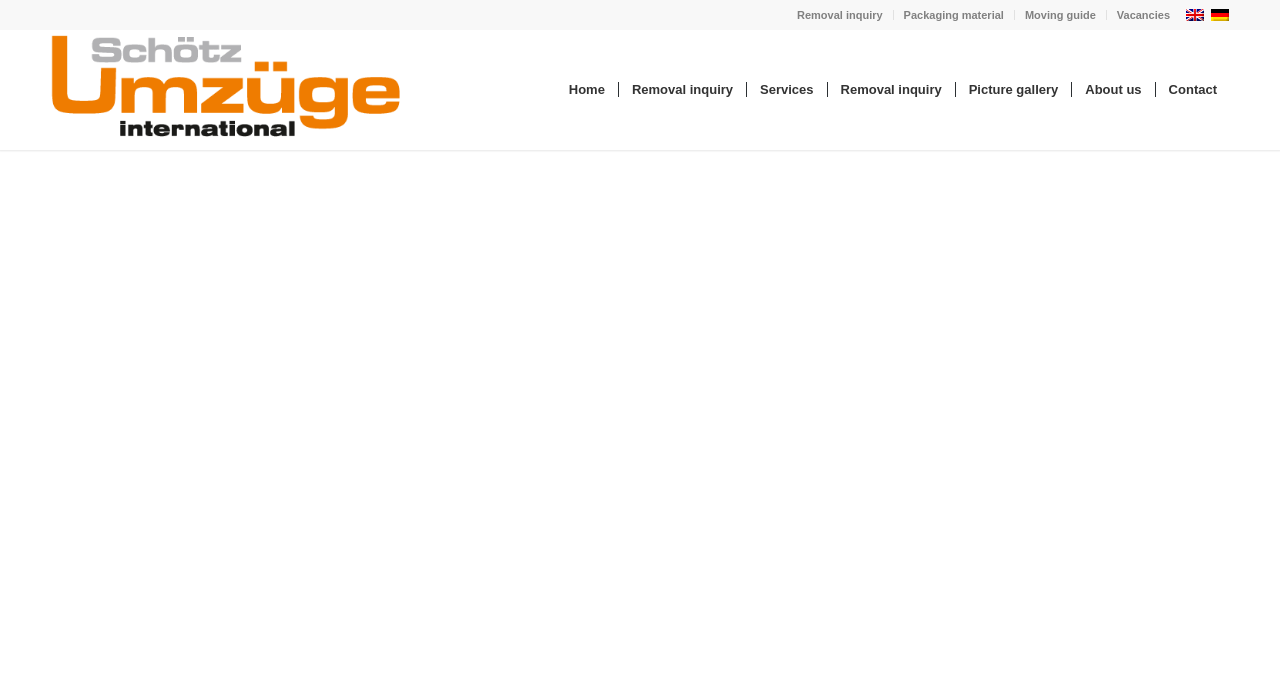Could you specify the bounding box coordinates for the clickable section to complete the following instruction: "View Moving guide"?

[0.801, 0.003, 0.856, 0.04]